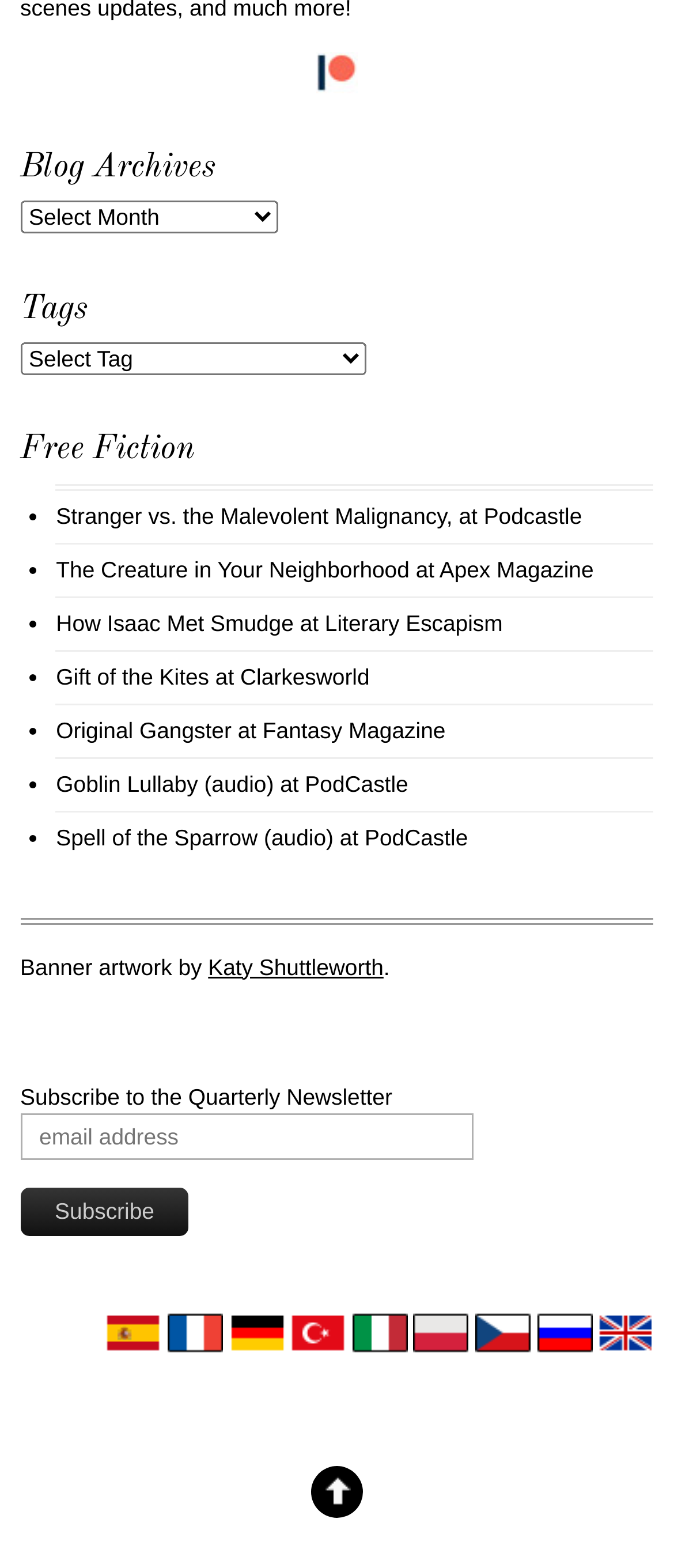What is the logo at the top left corner?
From the details in the image, answer the question comprehensively.

The logo at the top left corner is identified as the Patreon logo, which is an image element with a bounding box of [0.469, 0.033, 0.531, 0.06].